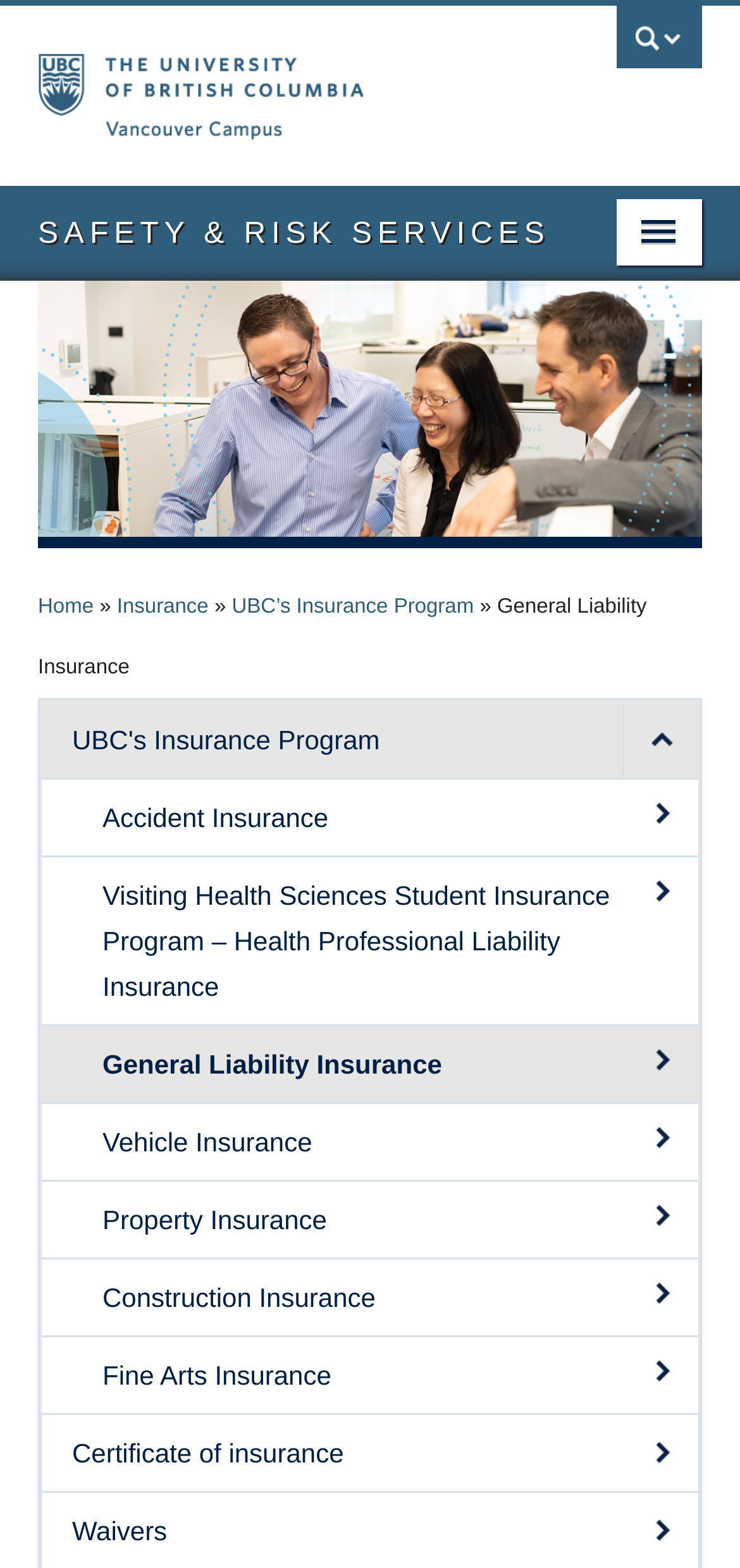Please identify the bounding box coordinates of the region to click in order to complete the task: "expand Health & Safety menu". The coordinates must be four float numbers between 0 and 1, specified as [left, top, right, bottom].

[0.897, 0.229, 1.0, 0.278]